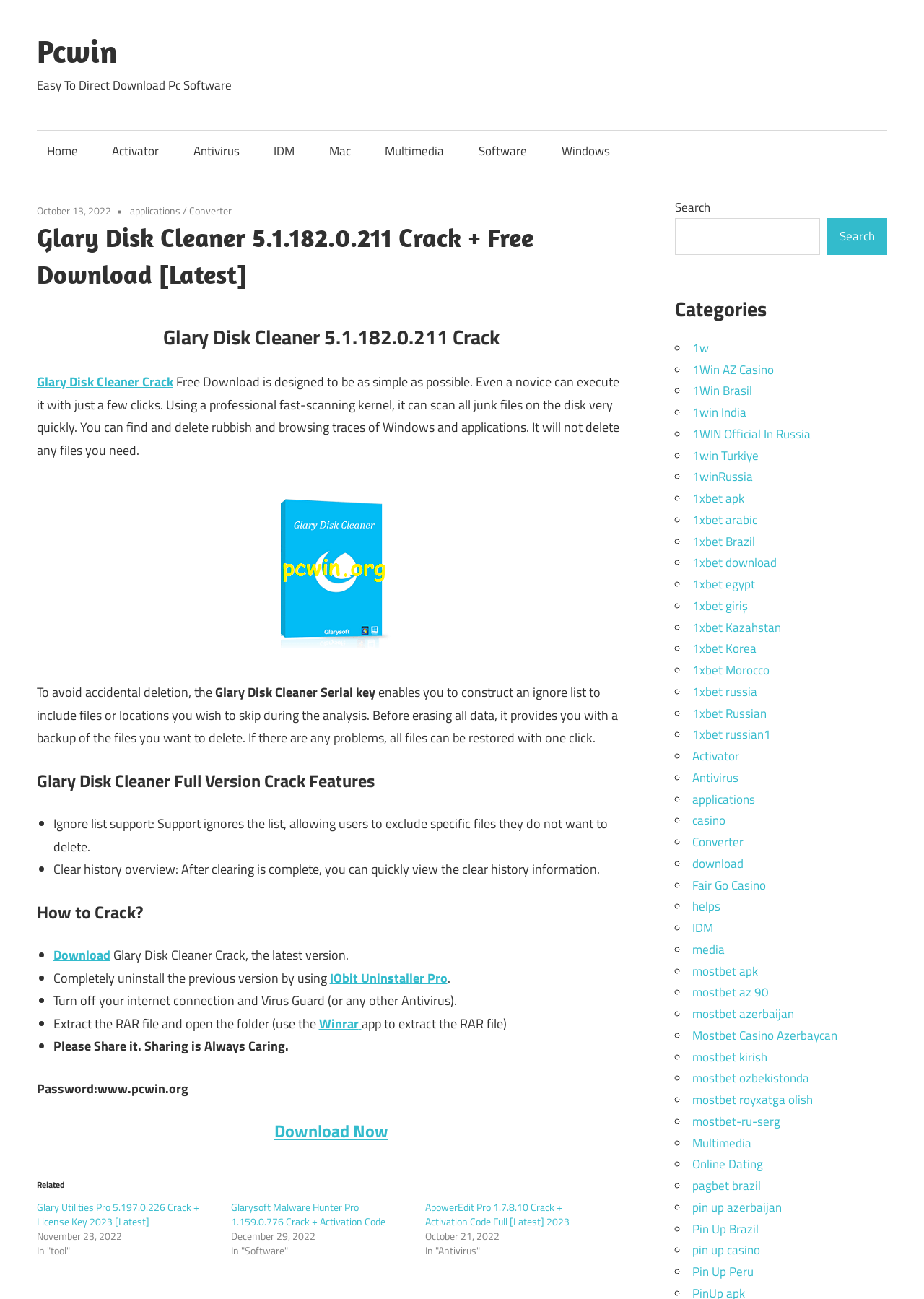What is the password for the download?
Based on the screenshot, provide a one-word or short-phrase response.

www.pcwin.org